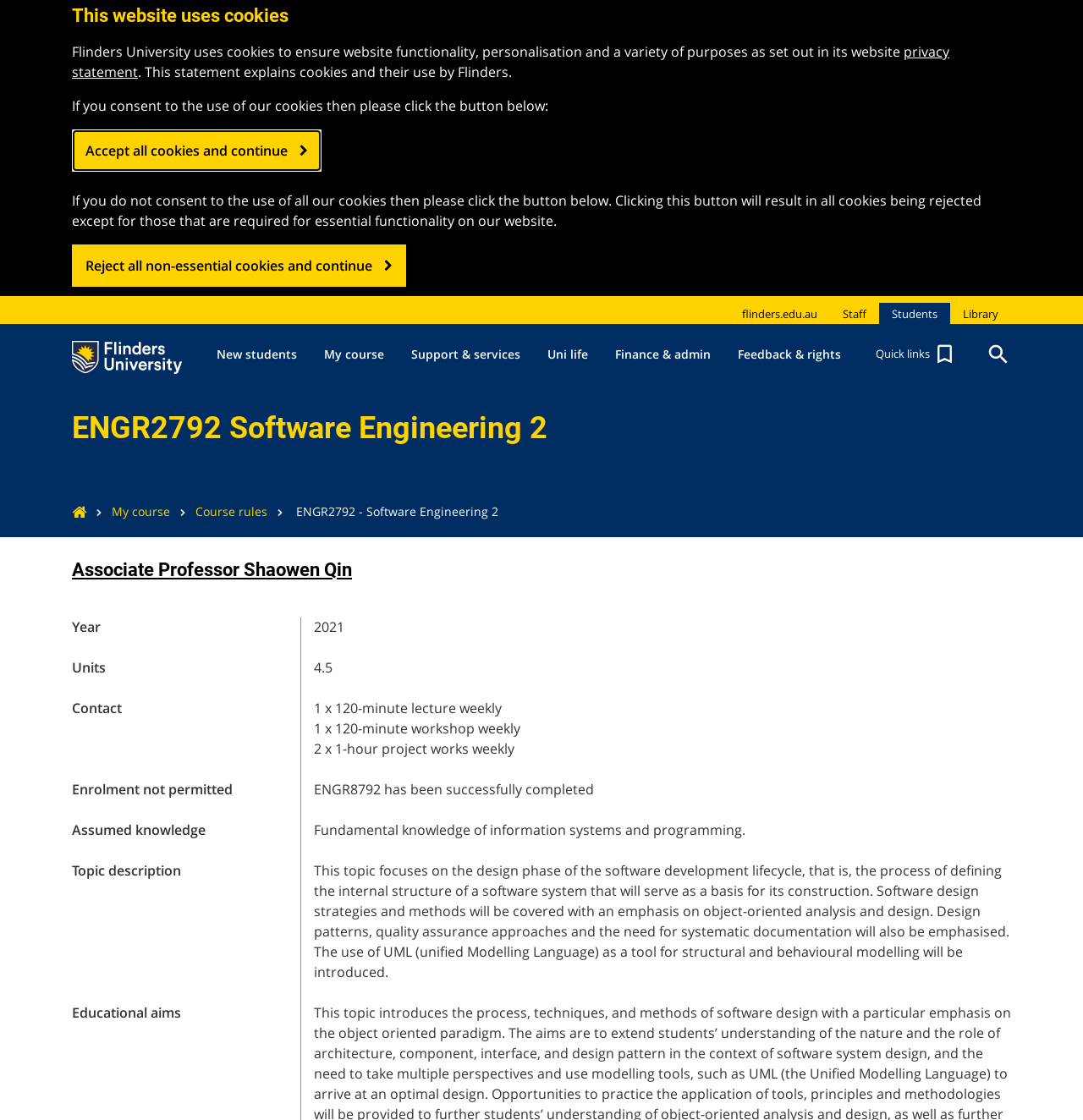Locate the heading on the webpage and return its text.

ENGR2792 Software Engineering 2